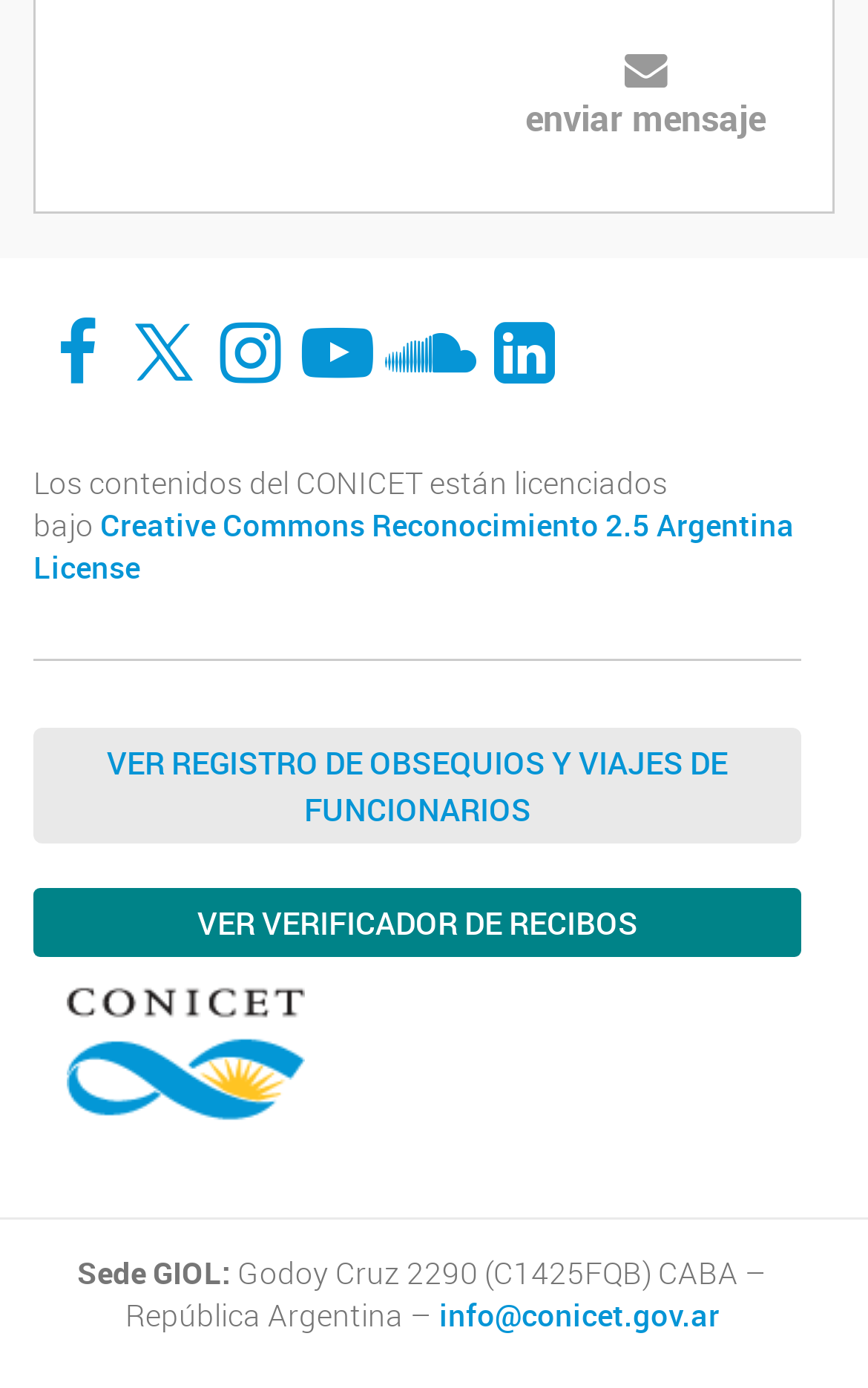Determine the bounding box coordinates of the clickable element to complete this instruction: "Check VER REGISTRO DE OBSEQUIOS Y VIAJES DE FUNCIONARIOS". Provide the coordinates in the format of four float numbers between 0 and 1, [left, top, right, bottom].

[0.038, 0.524, 0.923, 0.607]